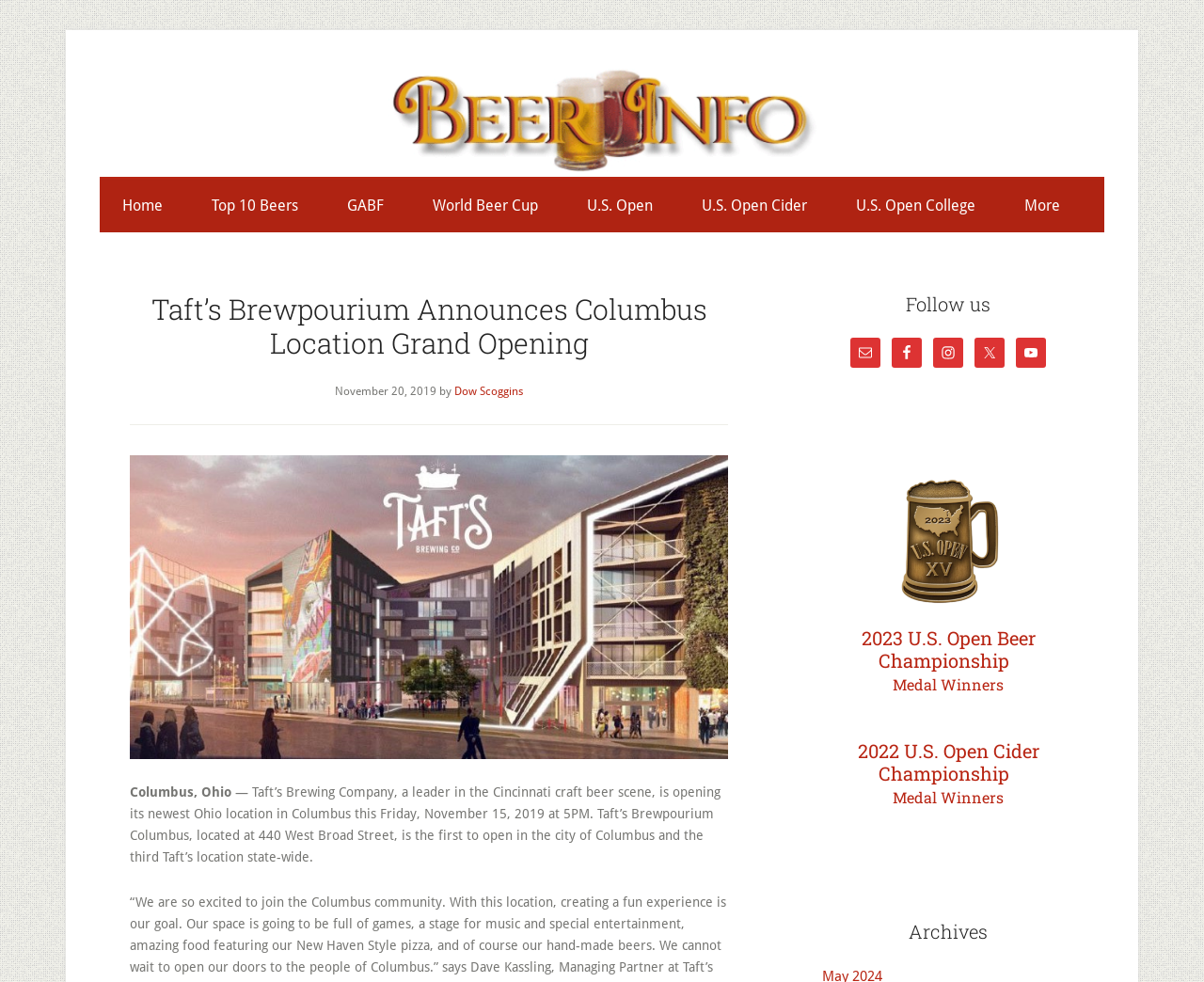Locate the headline of the webpage and generate its content.

Taft’s Brewpourium Announces Columbus Location Grand Opening